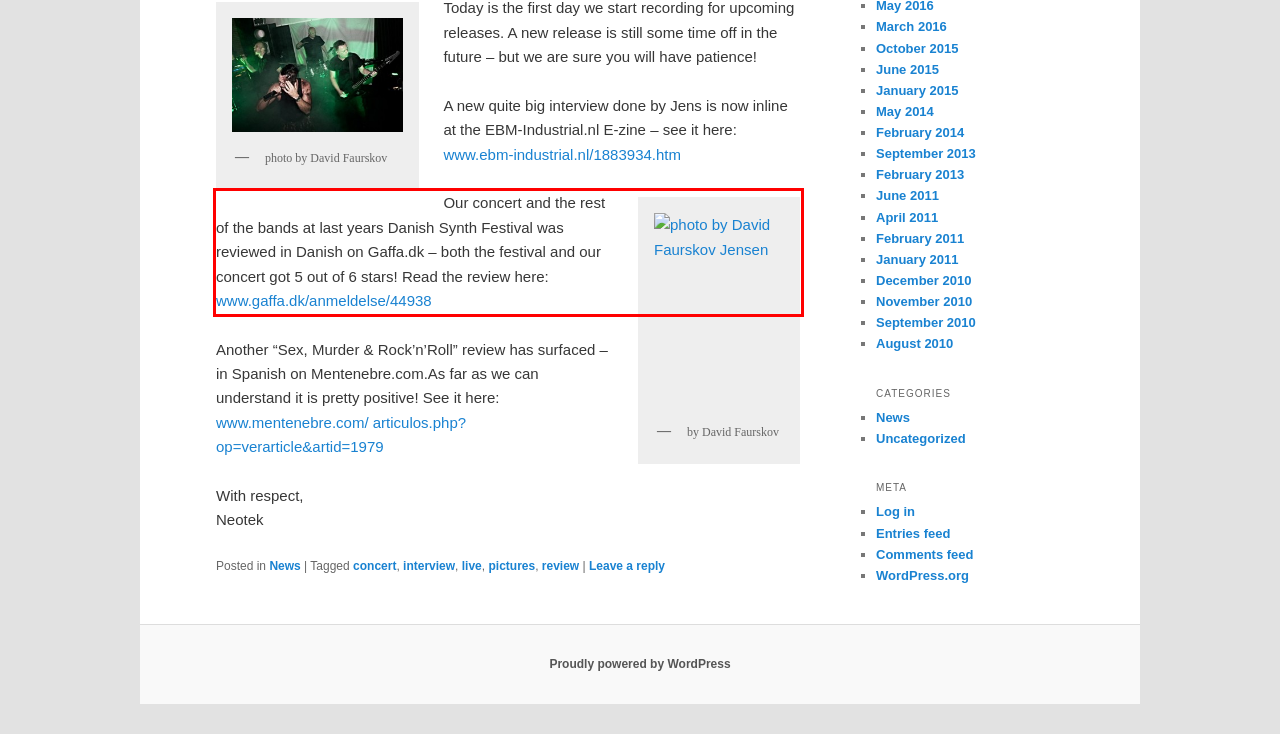You have a screenshot of a webpage where a UI element is enclosed in a red rectangle. Perform OCR to capture the text inside this red rectangle.

Our concert and the rest of the bands at last years Danish Synth Festival was reviewed in Danish on Gaffa.dk – both the festival and our concert got 5 out of 6 stars! Read the review here: www.gaffa.dk/anmeldelse/44938